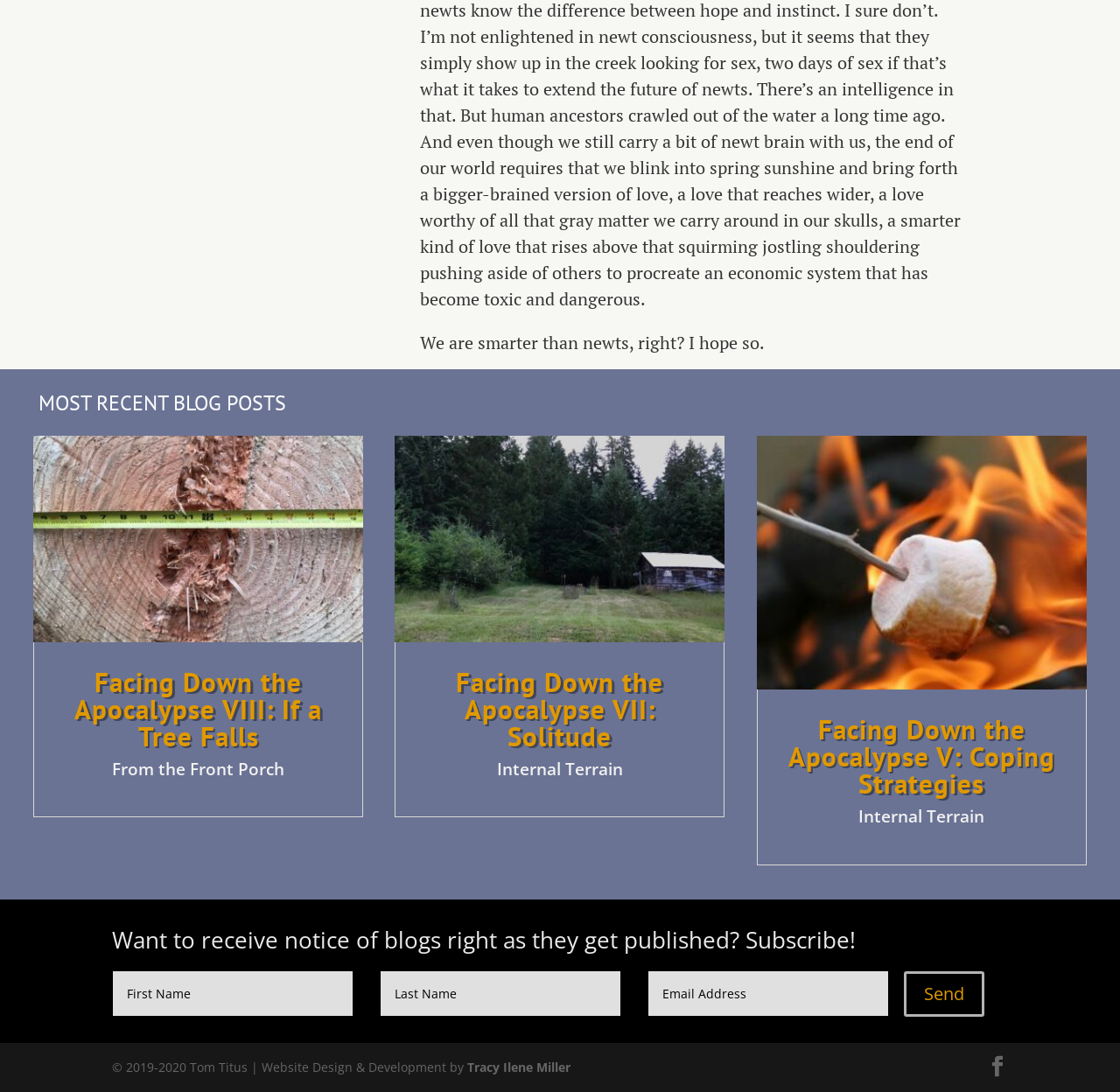Identify the coordinates of the bounding box for the element that must be clicked to accomplish the instruction: "Click on the link 'Tracy Ilene Miller'".

[0.417, 0.97, 0.509, 0.985]